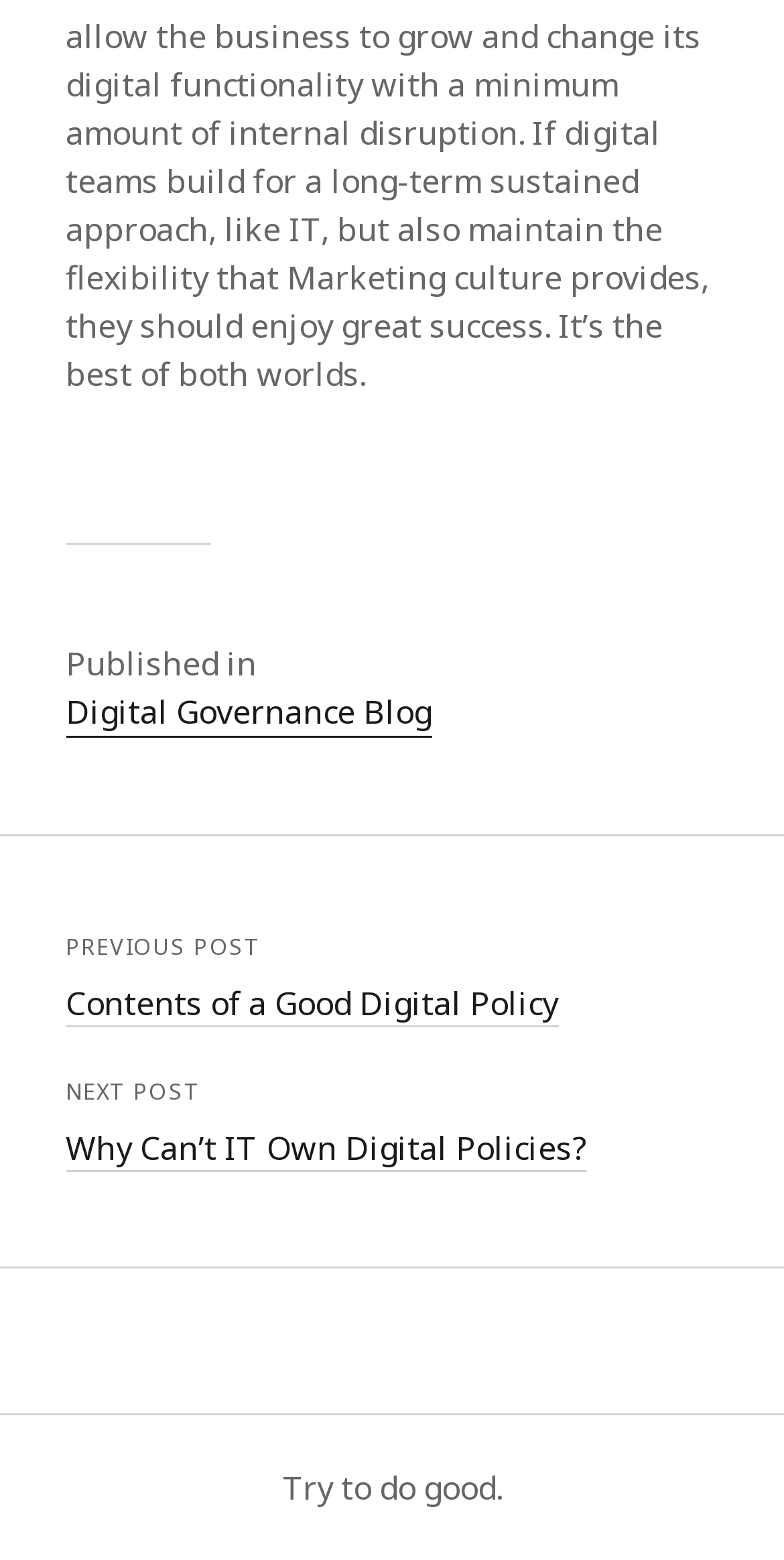Can you give a detailed response to the following question using the information from the image? What is the theme of the blog?

The theme of the blog can be inferred from the name of the blog, 'Digital Governance Blog', and the titles of the linked posts, which suggest that the blog is focused on digital governance.